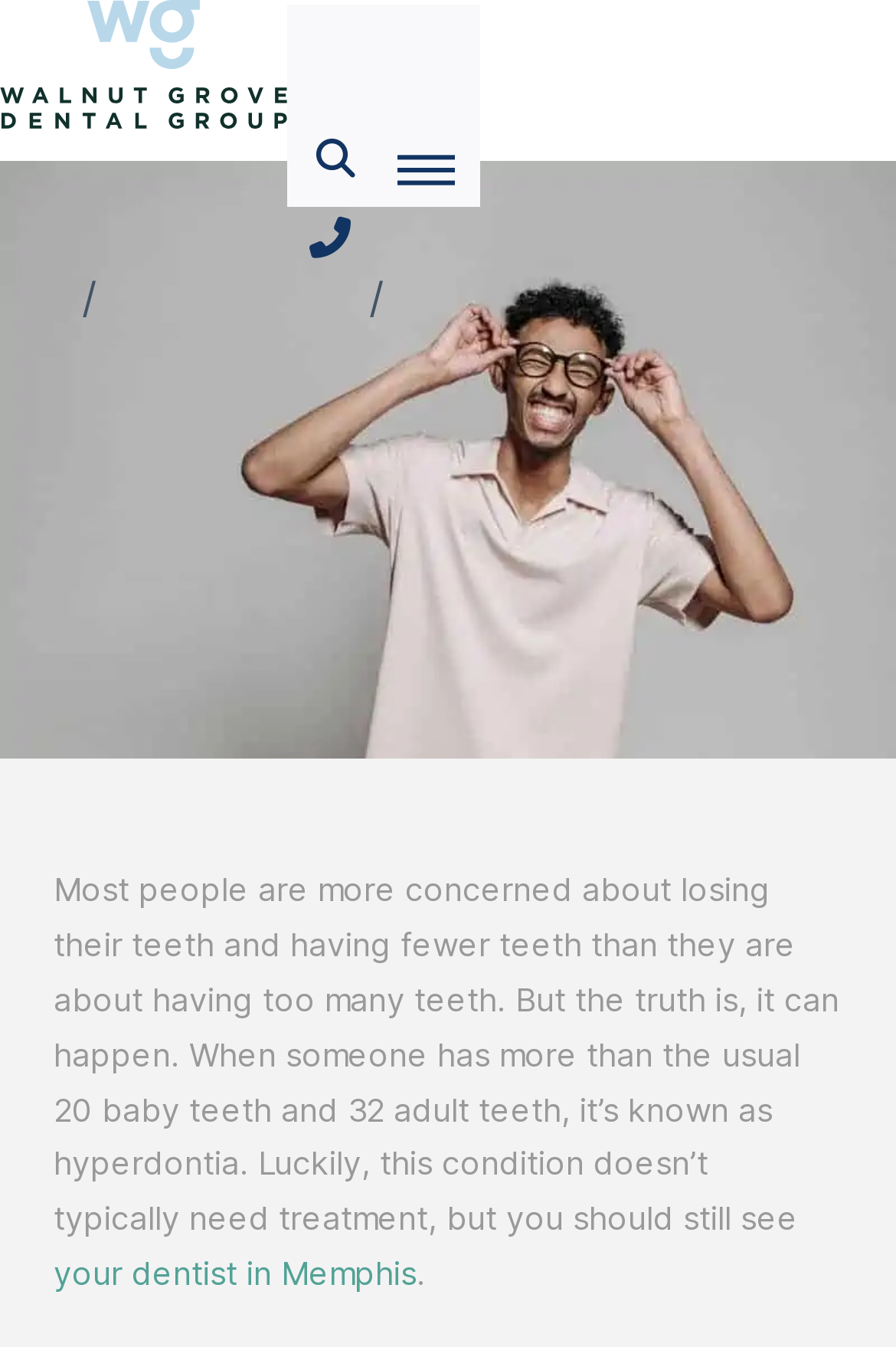Write a detailed summary of the webpage.

The webpage is about oral health, specifically discussing the condition of having too many teeth, known as hyperdontia. At the top left corner, there is an image link. Below it, there are three buttons for toggling dropdown content, off-canvas content, and another off-canvas content. 

On the left side, there is a figure with a featured image related to the topic. Below the image, there are links to "Dental Articles", "General Dentistry", and "Oral Health", which are categorized by a slash separator. 

The main content starts with a heading "What Does It Mean When You Have Too Many Teeth?" at the top center of the page. The article begins by stating that most people are more concerned about losing teeth than having too many, but hyperdontia can occur. The text explains that this condition doesn't typically need treatment, but it's still important to see a dentist in Memphis. 

At the bottom center of the page, there is a link to "Back to Blog".